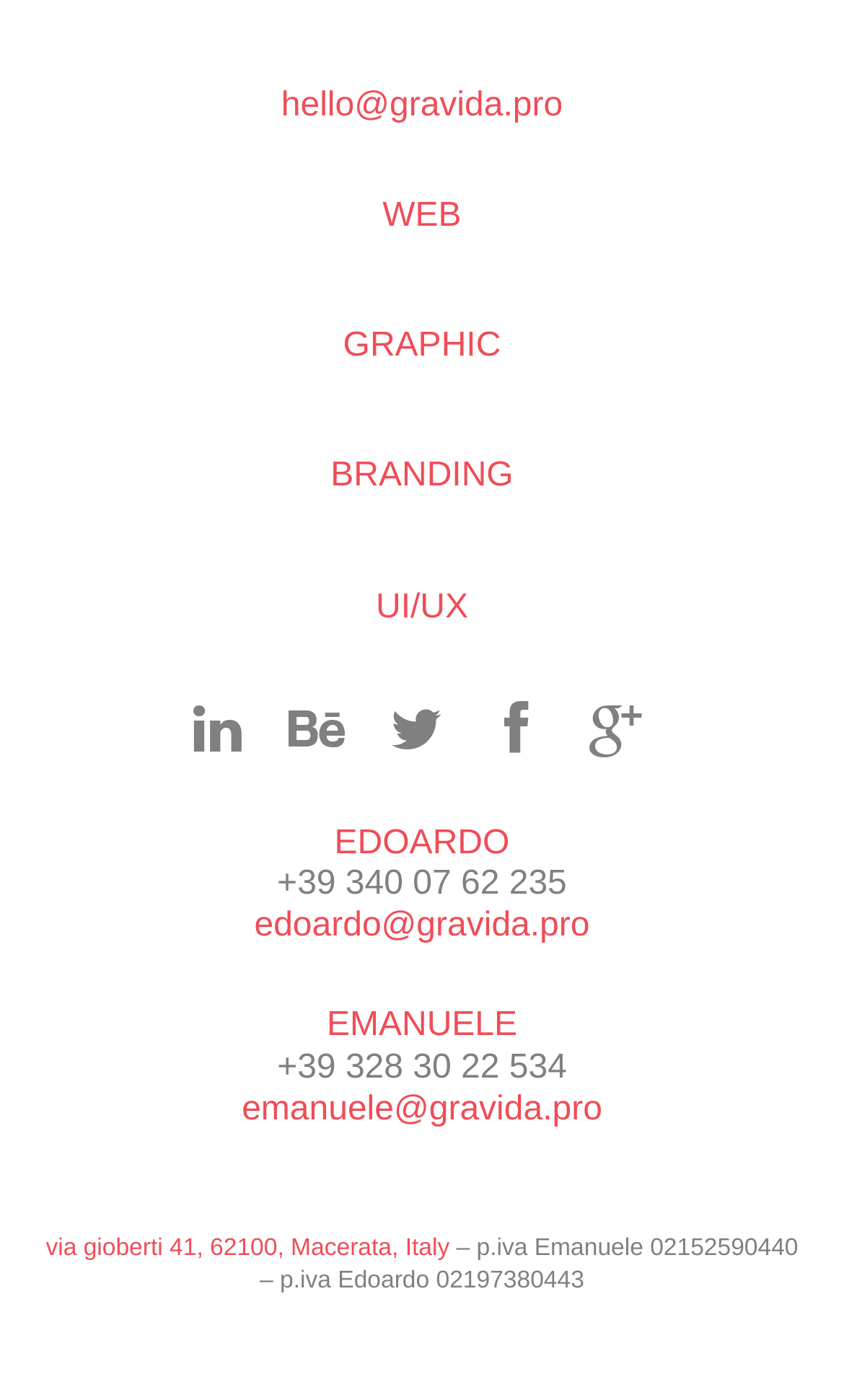Identify the bounding box coordinates for the element you need to click to achieve the following task: "Send an email to hello@gravida.pro". The coordinates must be four float values ranging from 0 to 1, formatted as [left, top, right, bottom].

[0.333, 0.044, 0.667, 0.105]